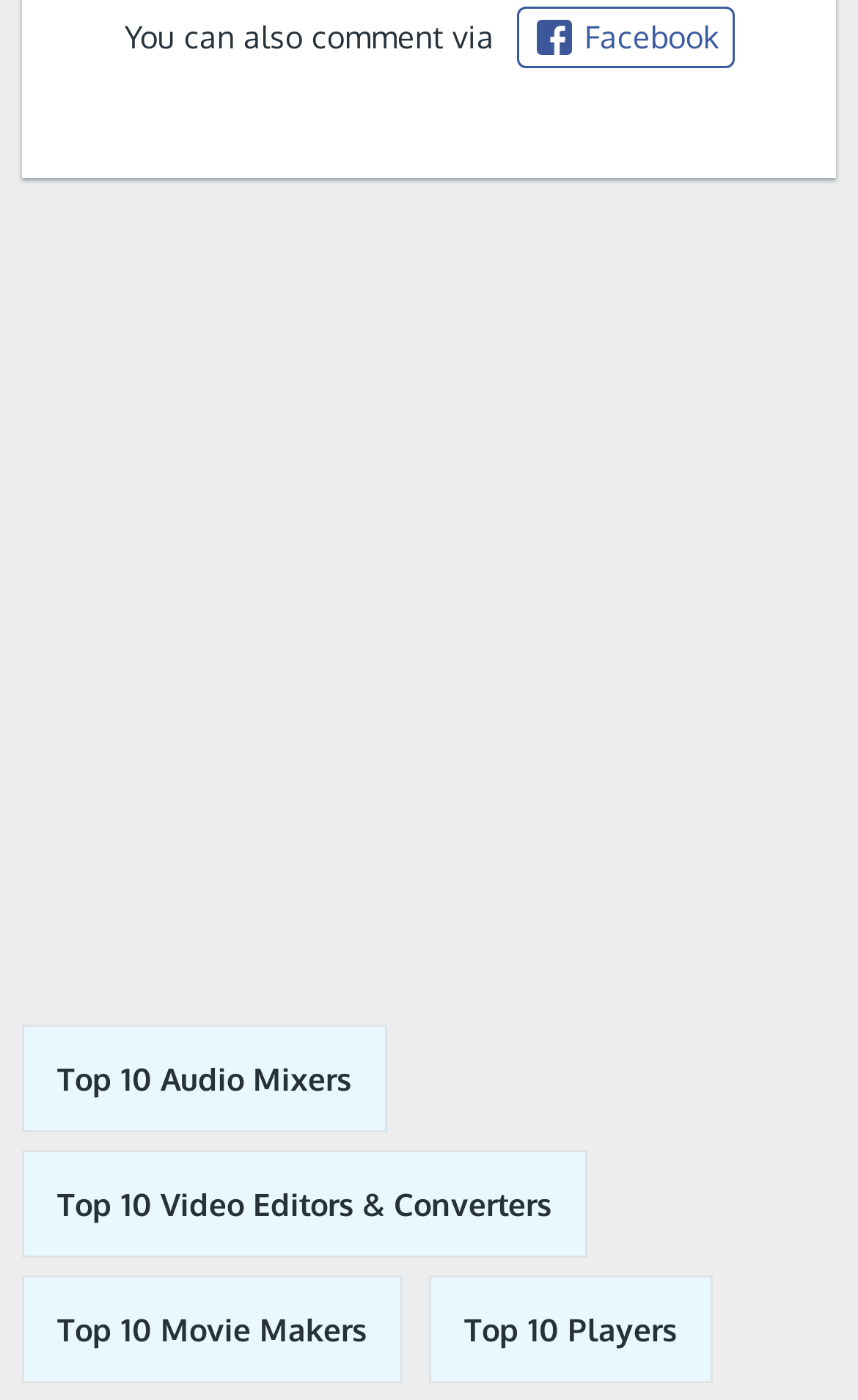Using the element description: "Top 10 Players", determine the bounding box coordinates. The coordinates should be in the format [left, top, right, bottom], with values between 0 and 1.

[0.5, 0.911, 0.831, 0.988]